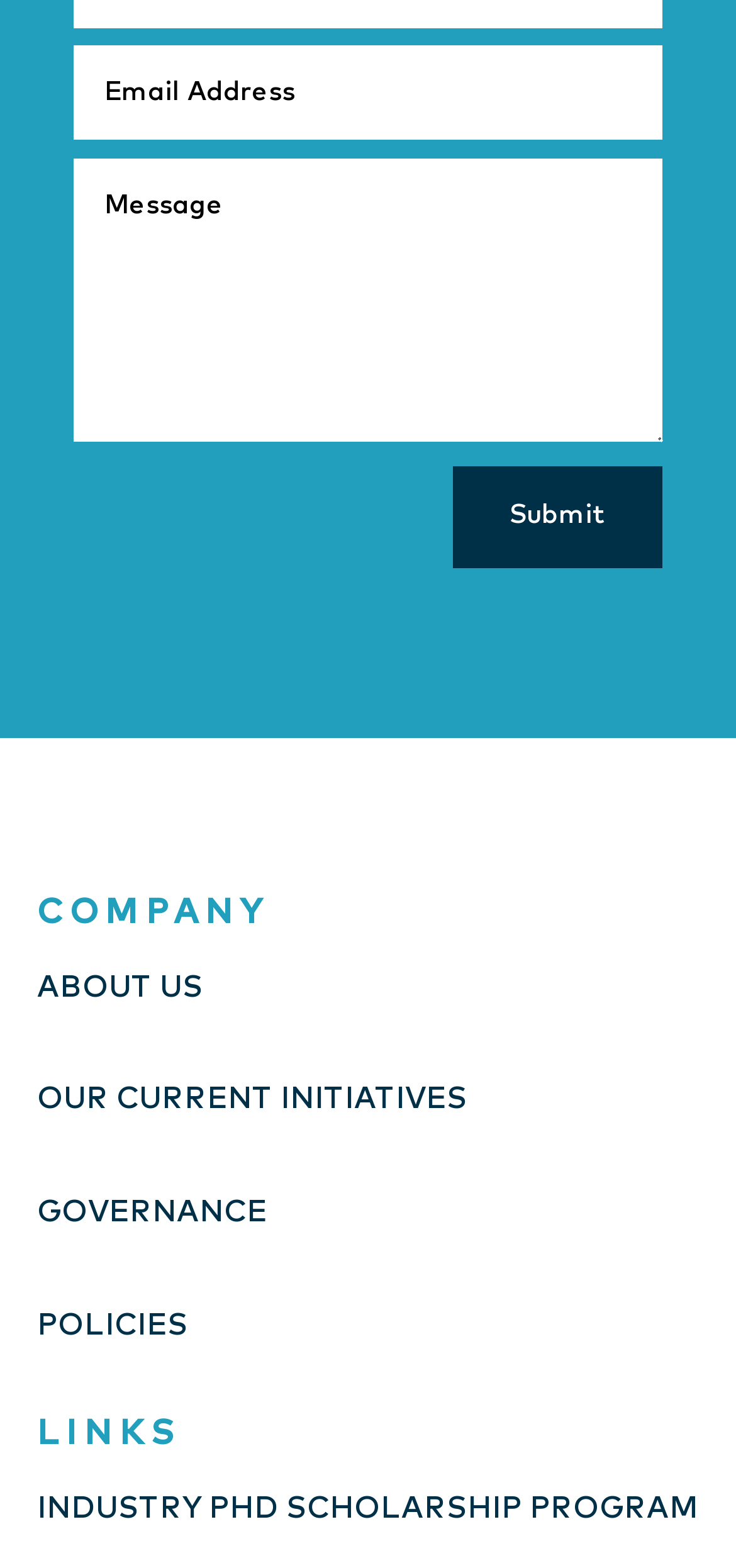Please provide a short answer using a single word or phrase for the question:
What is the last link under 'LINKS'?

INDUSTRY PHD SCHOLARSHIP PROGRAM